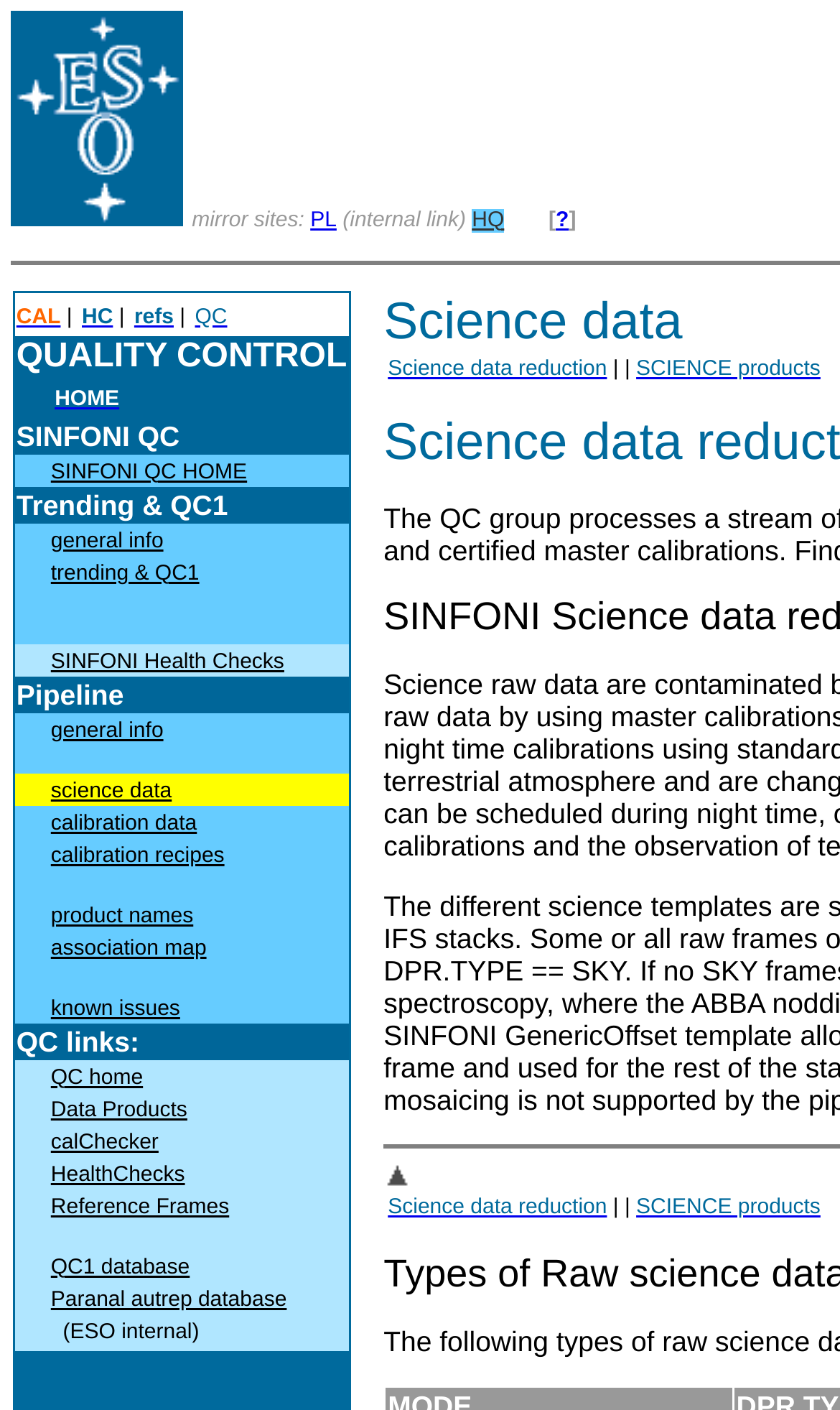What is the text of the last row in the table?
Using the image, give a concise answer in the form of a single word or short phrase.

known issues